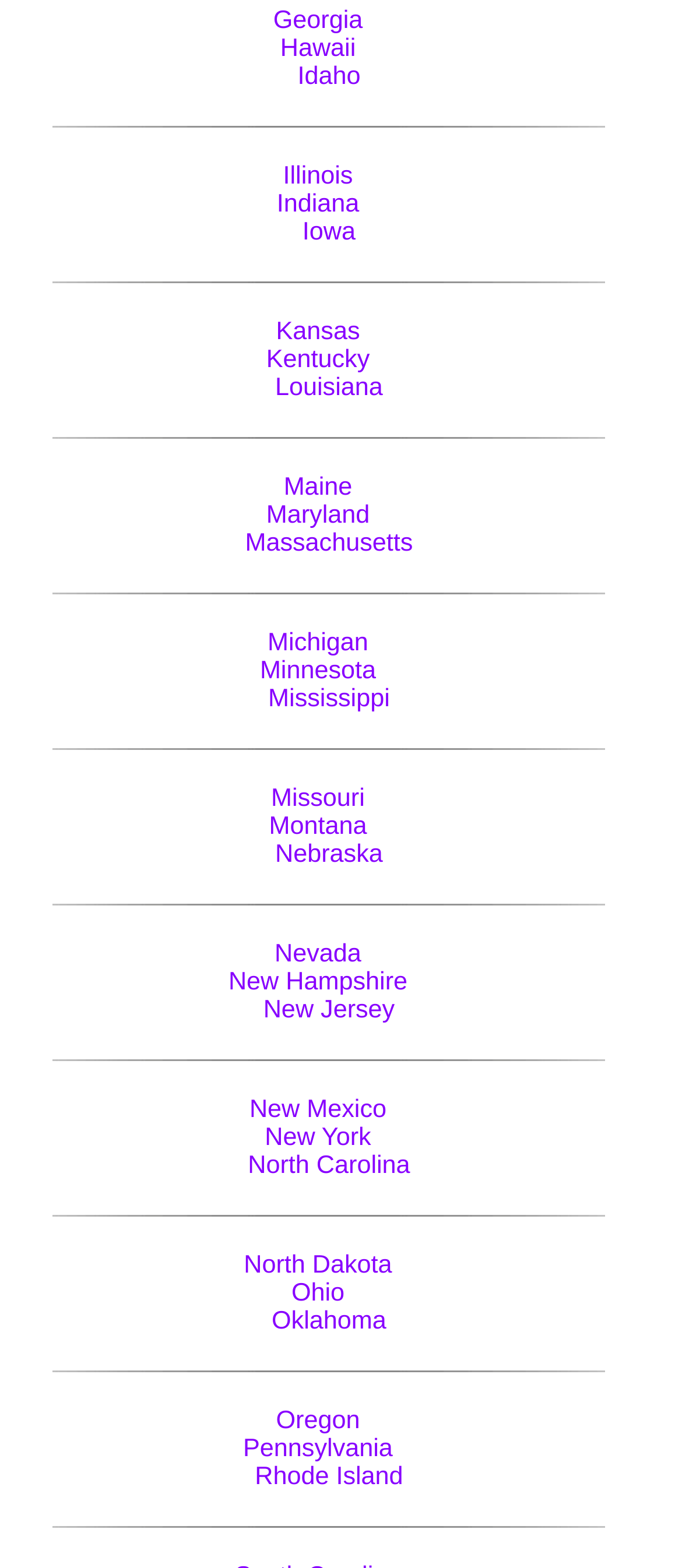Please mark the clickable region by giving the bounding box coordinates needed to complete this instruction: "Visit Illinois".

[0.415, 0.104, 0.518, 0.121]